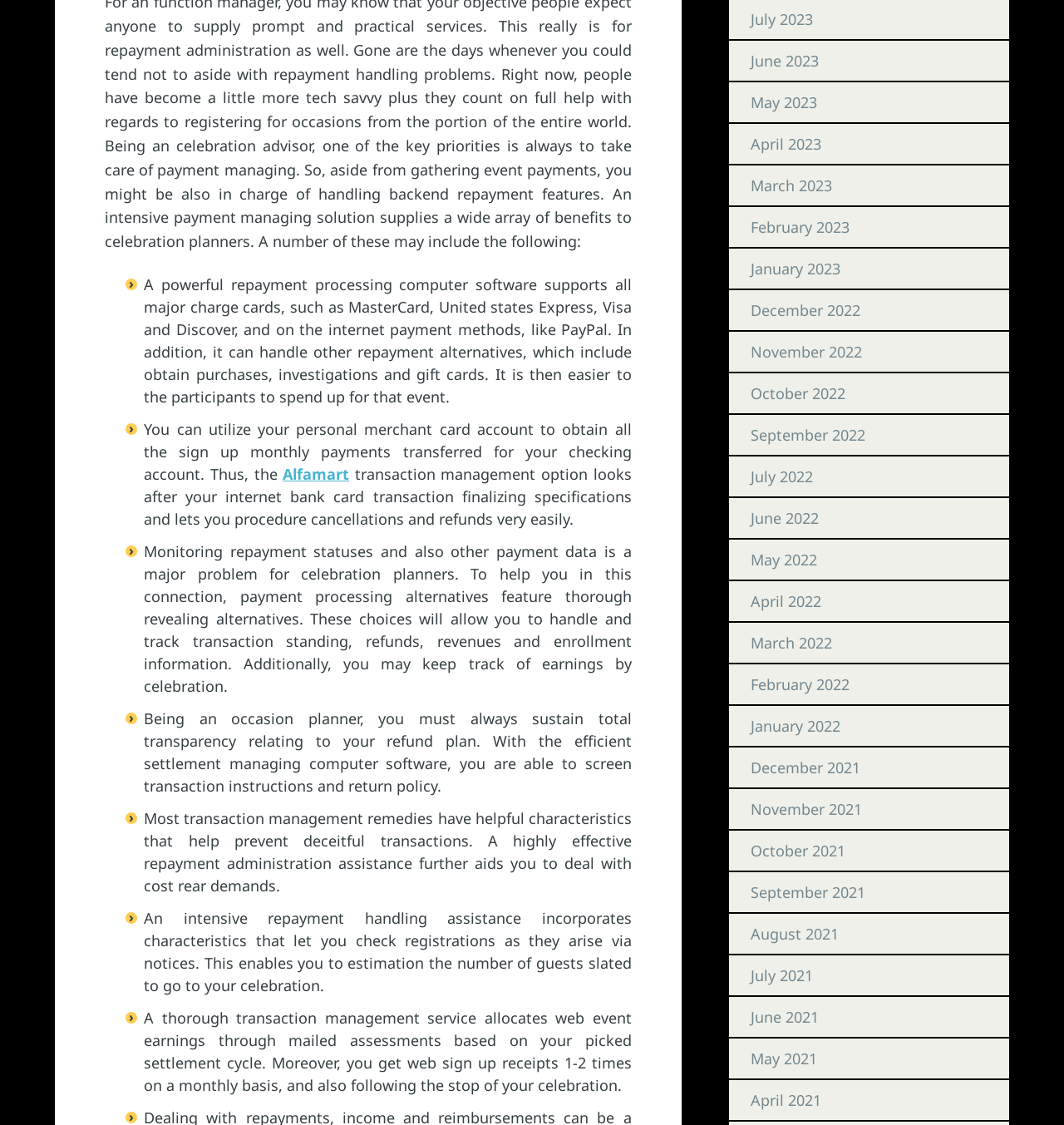Give a one-word or phrase response to the following question: How often are web registration receipts sent?

1-2 times a month